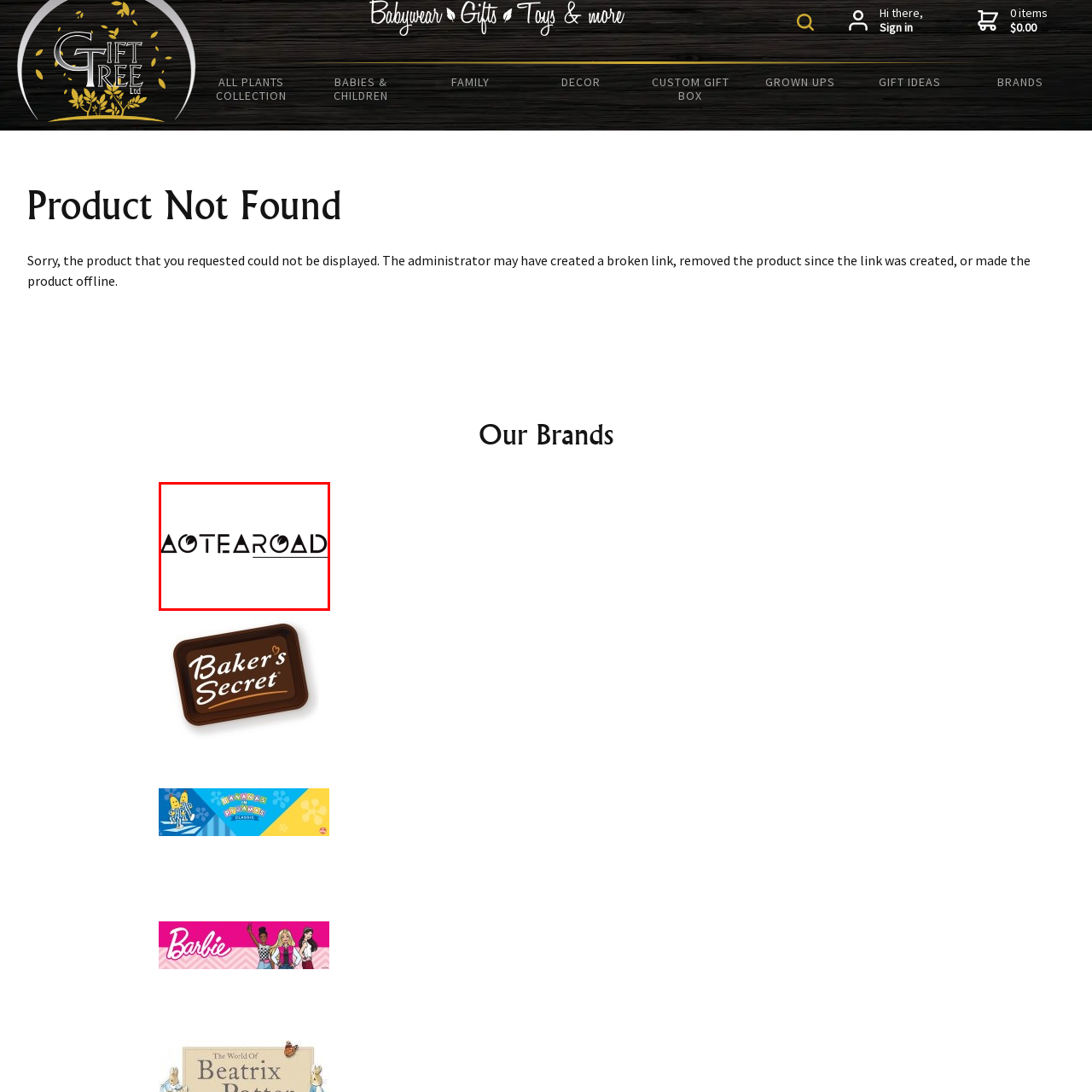What is the brand's commitment reflected in the logo?
Examine the image outlined by the red bounding box and answer the question with as much detail as possible.

According to the caption, the logo represents Aotearoad's commitment to quality and creativity in their offerings, which is a notable element in the context of their brand presence.